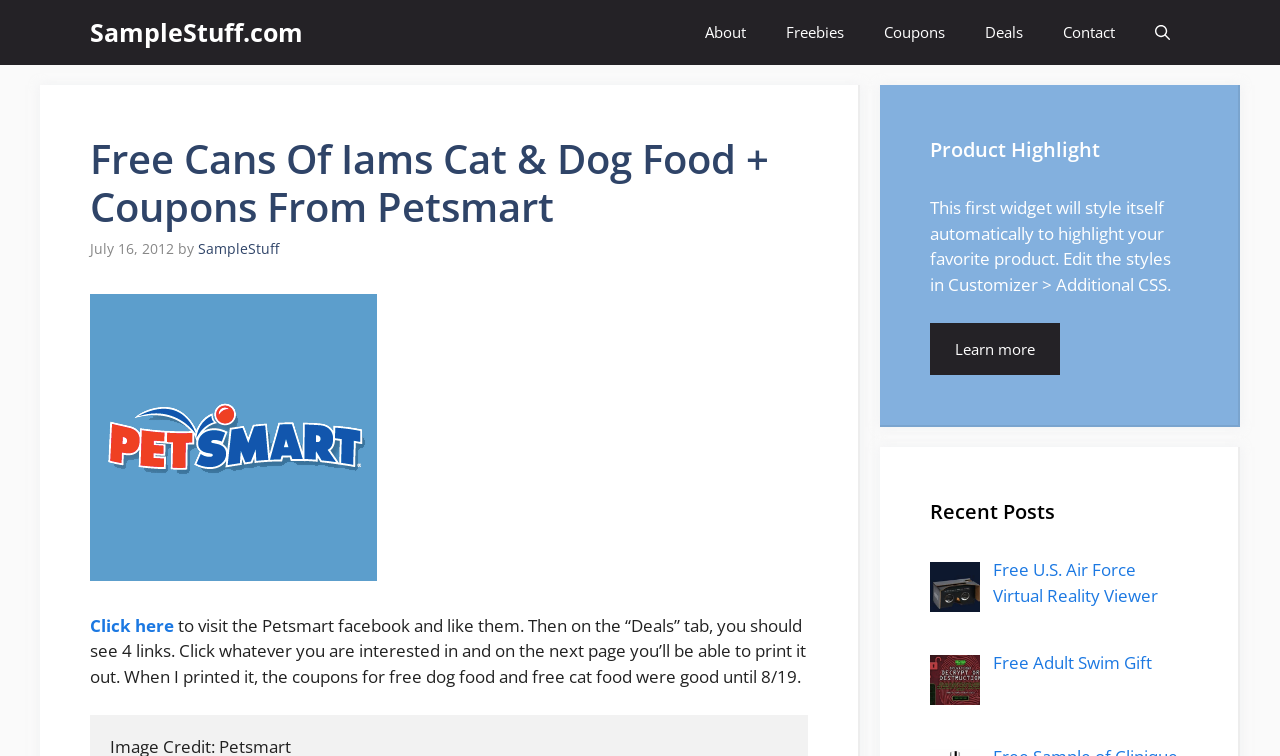Identify the bounding box coordinates of the clickable region necessary to fulfill the following instruction: "Search for something". The bounding box coordinates should be four float numbers between 0 and 1, i.e., [left, top, right, bottom].

[0.887, 0.0, 0.93, 0.086]